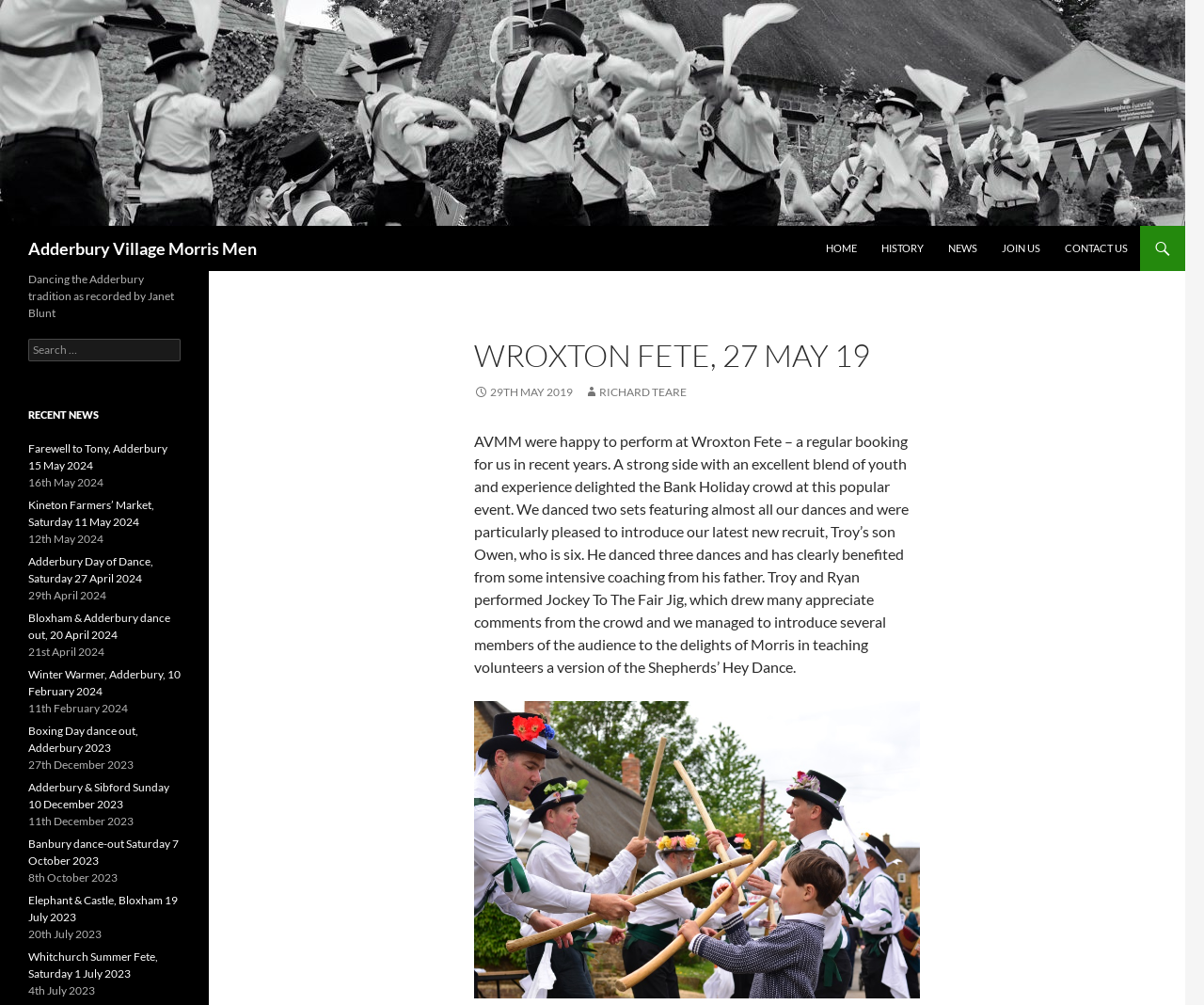Respond with a single word or phrase:
What is the name of the dance performed by Troy and Ryan?

Jockey To The Fair Jig